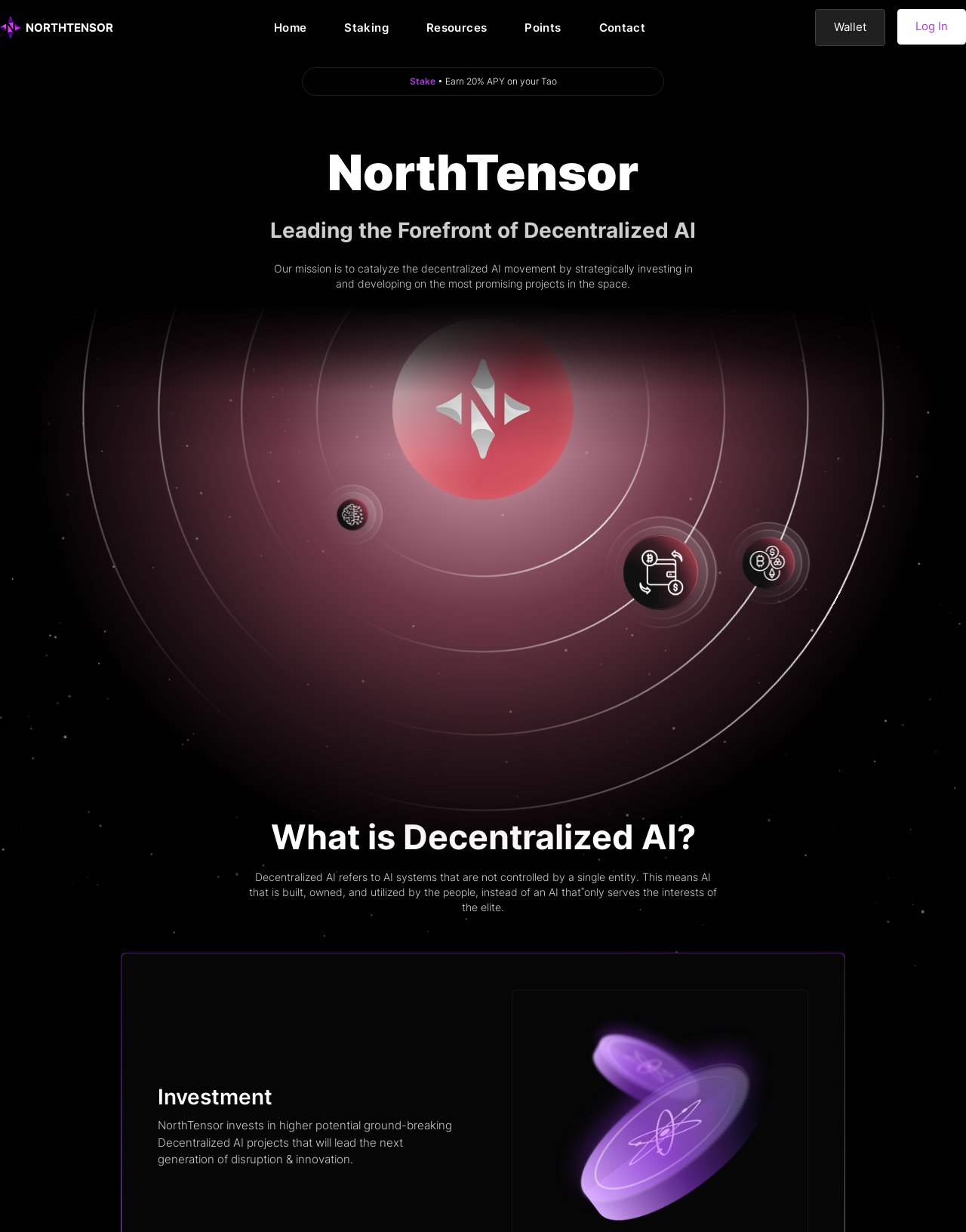What does NorthTensor invest in? Analyze the screenshot and reply with just one word or a short phrase.

Decentralized AI projects